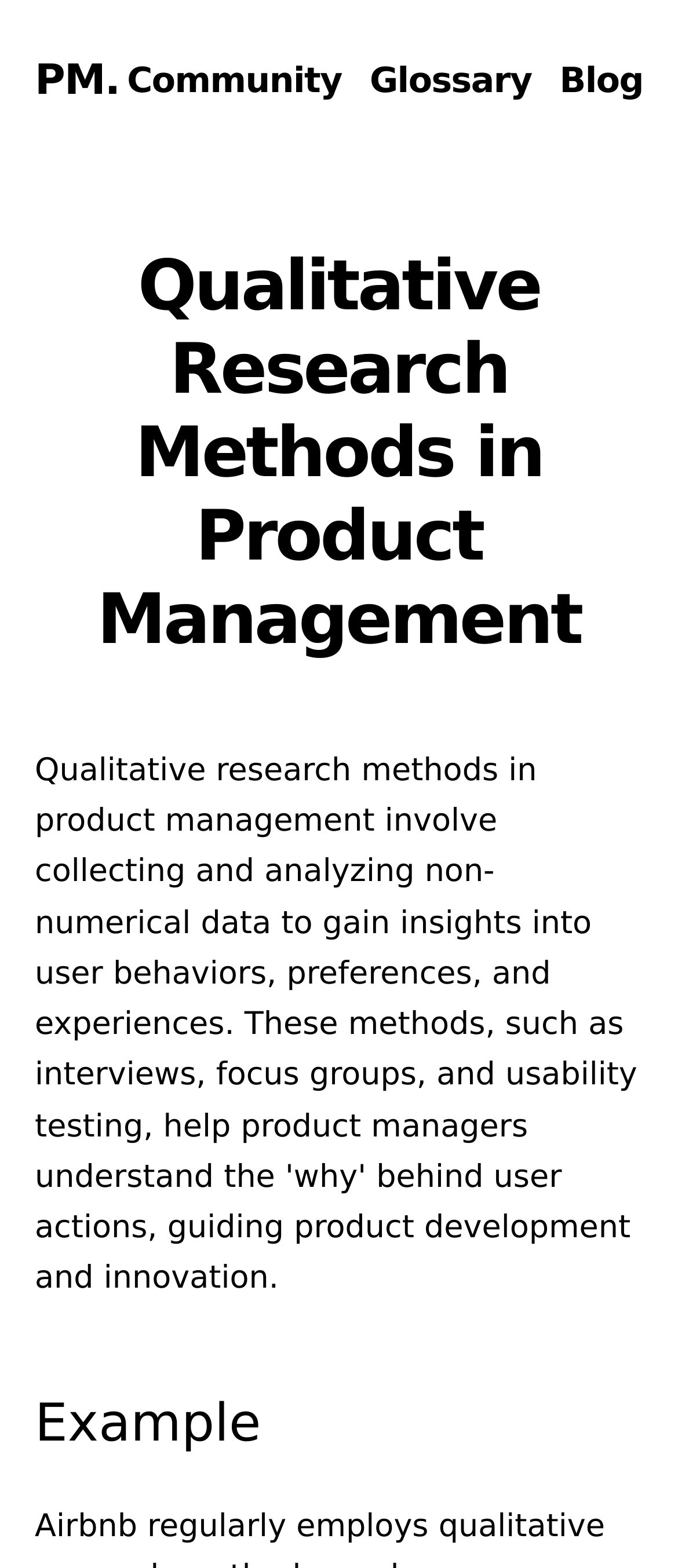Kindly respond to the following question with a single word or a brief phrase: 
What is the topic of the webpage?

Qualitative Research Methods